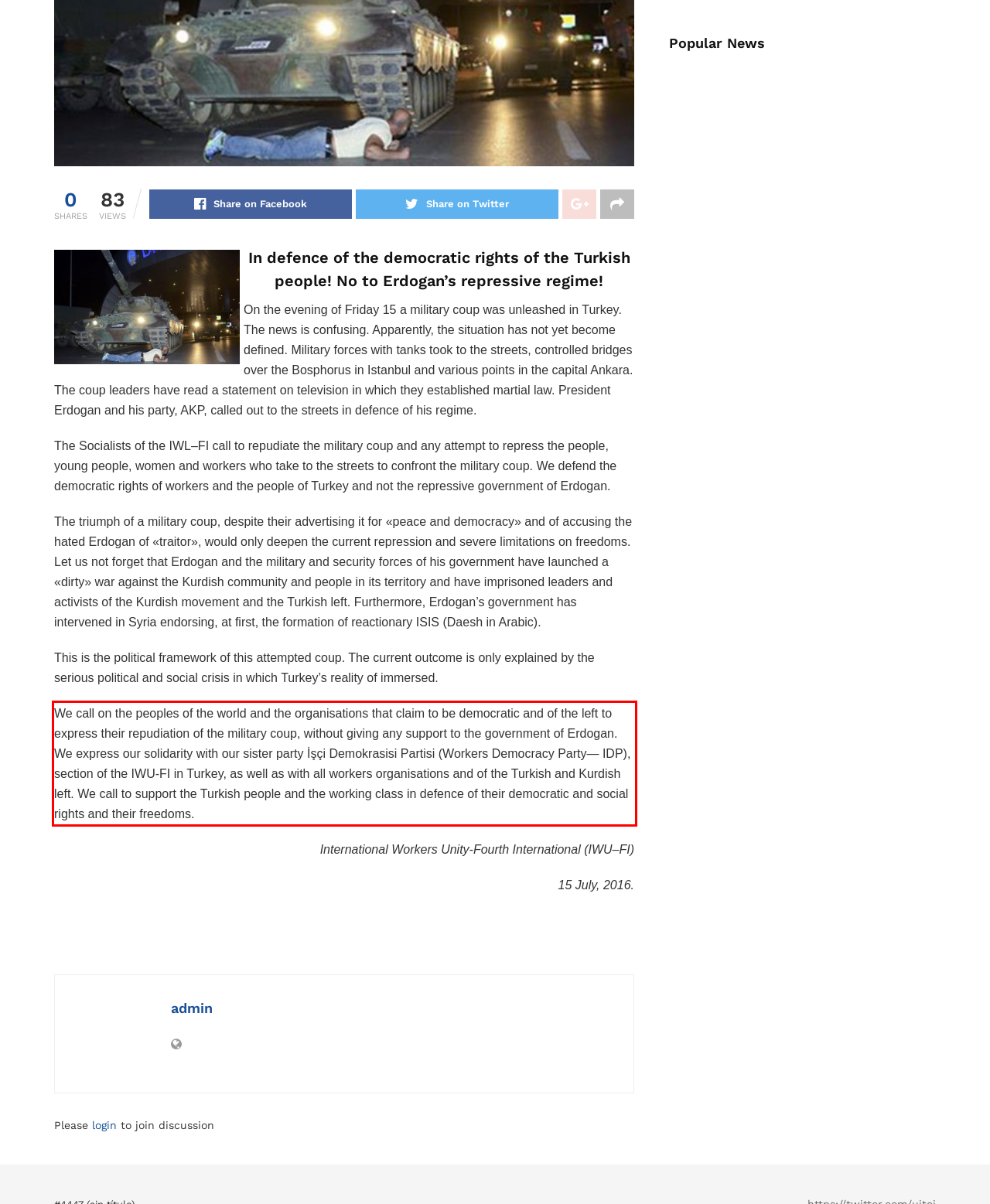Given the screenshot of a webpage, identify the red rectangle bounding box and recognize the text content inside it, generating the extracted text.

We call on the peoples of the world and the organisations that claim to be democratic and of the left to express their repudiation of the military coup, without giving any support to the government of Erdogan. We express our solidarity with our sister party İşçi Demokrasisi Partisi (Workers Democracy Party— IDP), section of the IWU-FI in Turkey, as well as with all workers organisations and of the Turkish and Kurdish left. We call to support the Turkish people and the working class in defence of their democratic and social rights and their freedoms.